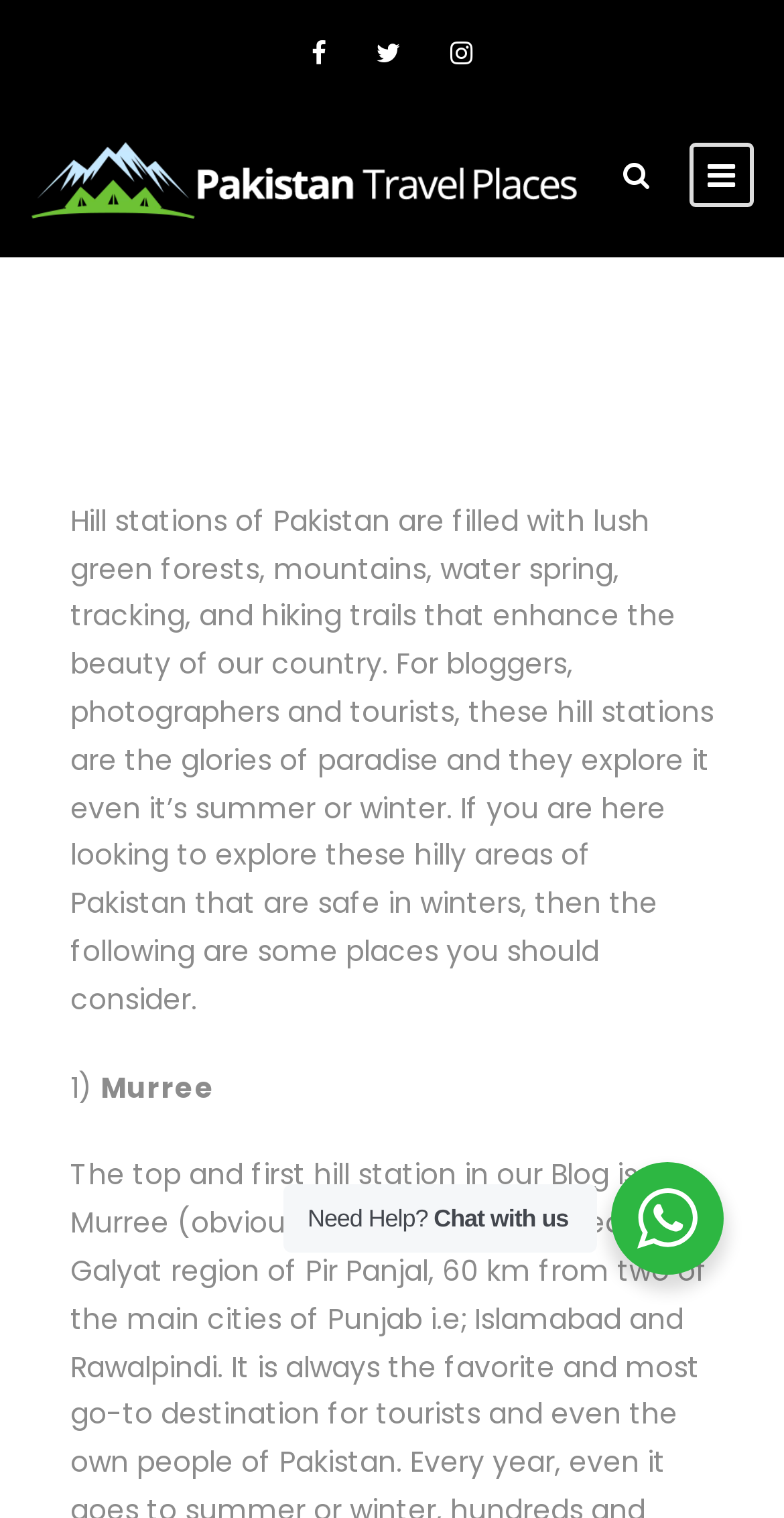What is the main topic of the article?
Please provide a single word or phrase based on the screenshot.

Hill stations in Pakistan